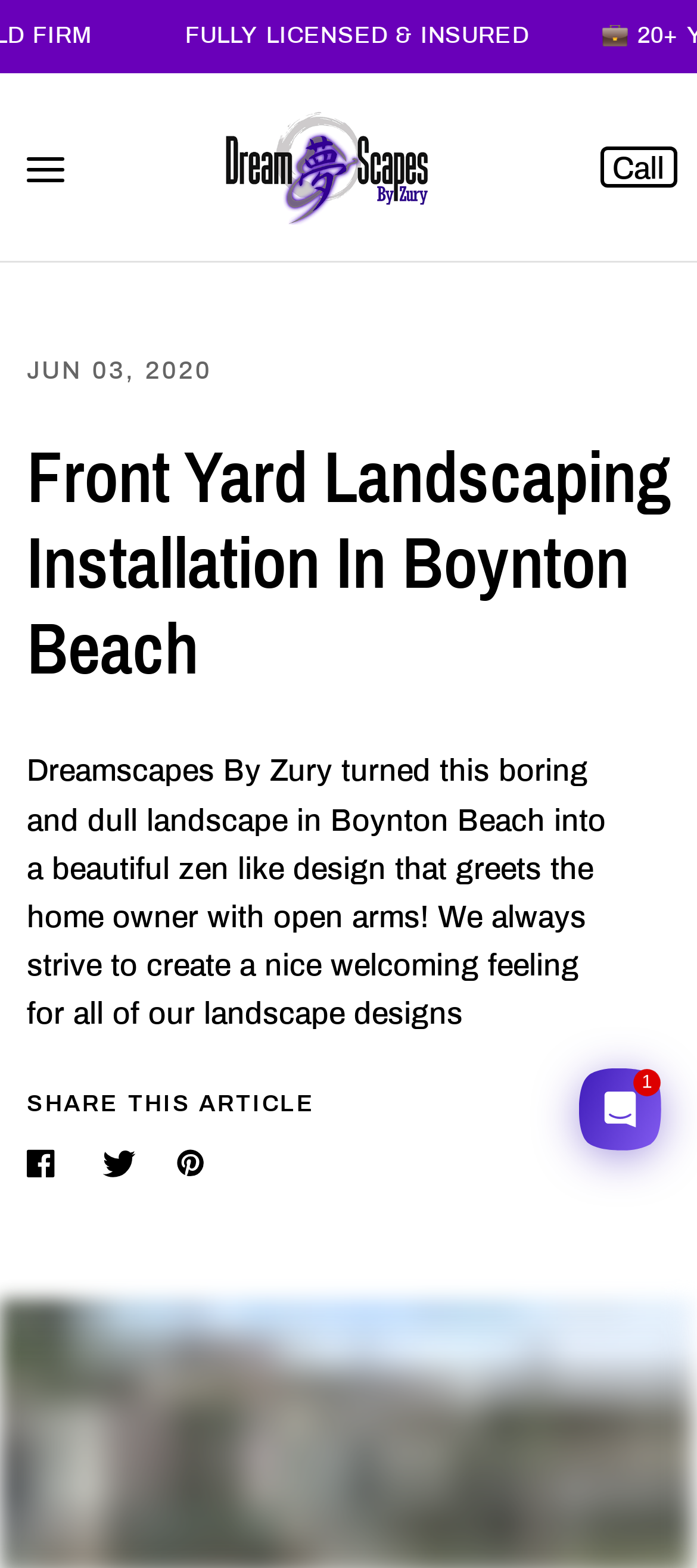How can users contact the company?
Using the image as a reference, answer the question with a short word or phrase.

Call or send a message